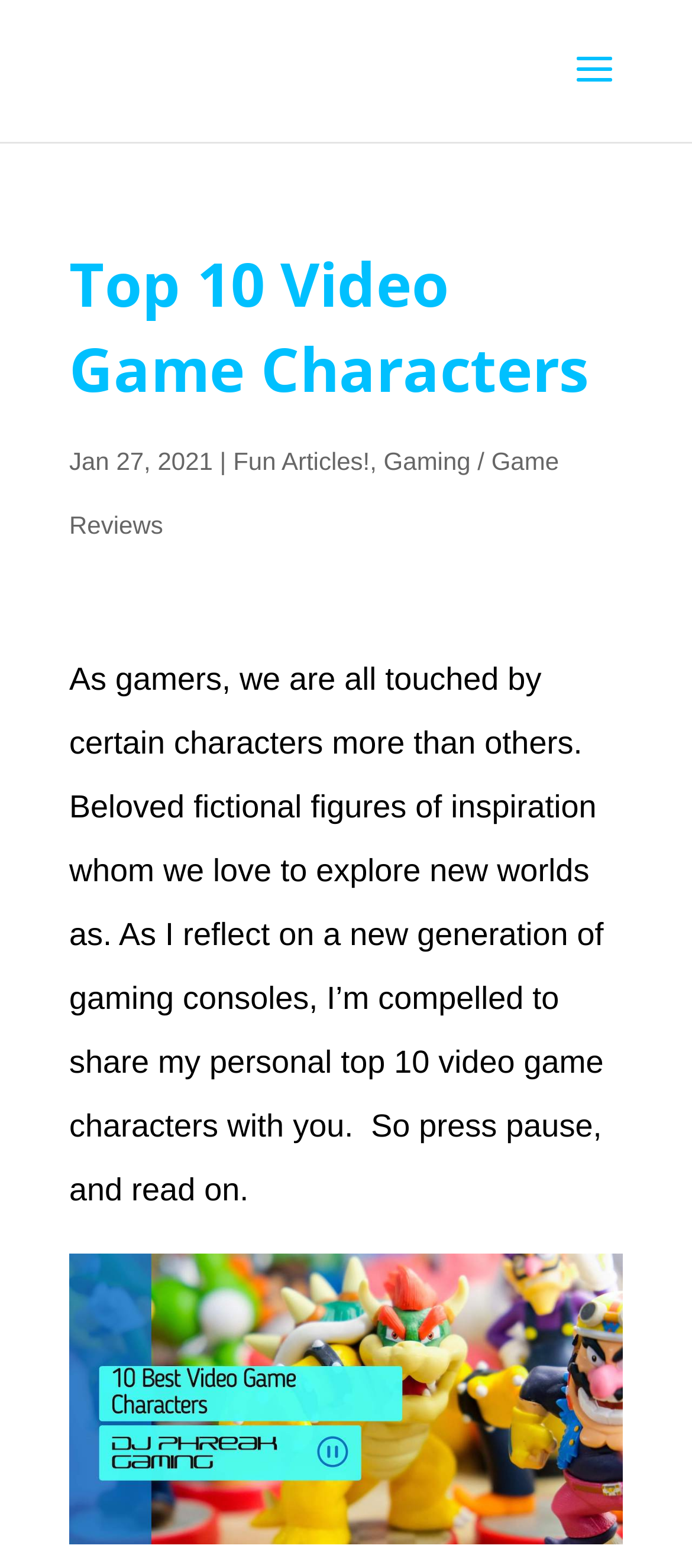Answer the question using only a single word or phrase: 
What is the author's intention in the article?

To share personal top 10 video game characters